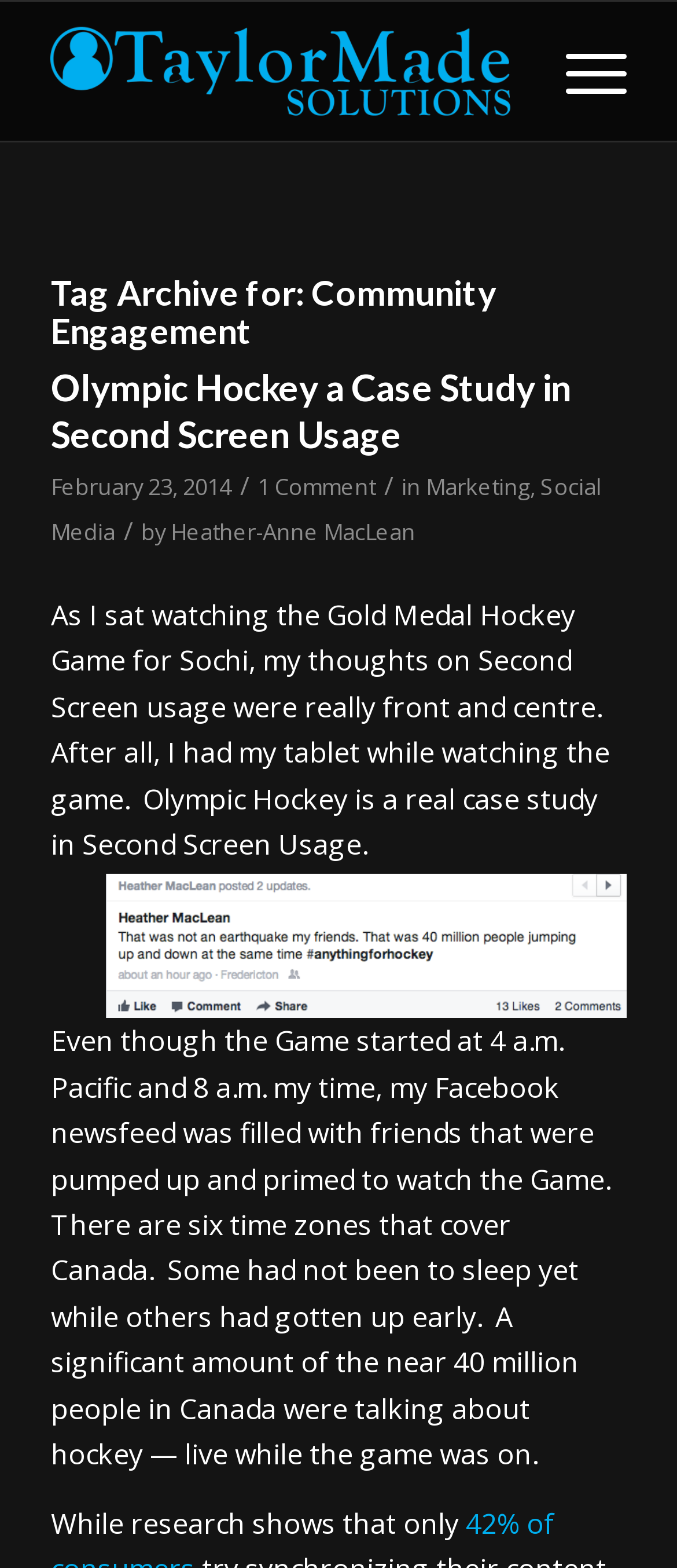Using the information in the image, could you please answer the following question in detail:
What is the date of the article?

The text 'February 23, 2014' is present below the article title, indicating the date of the article.